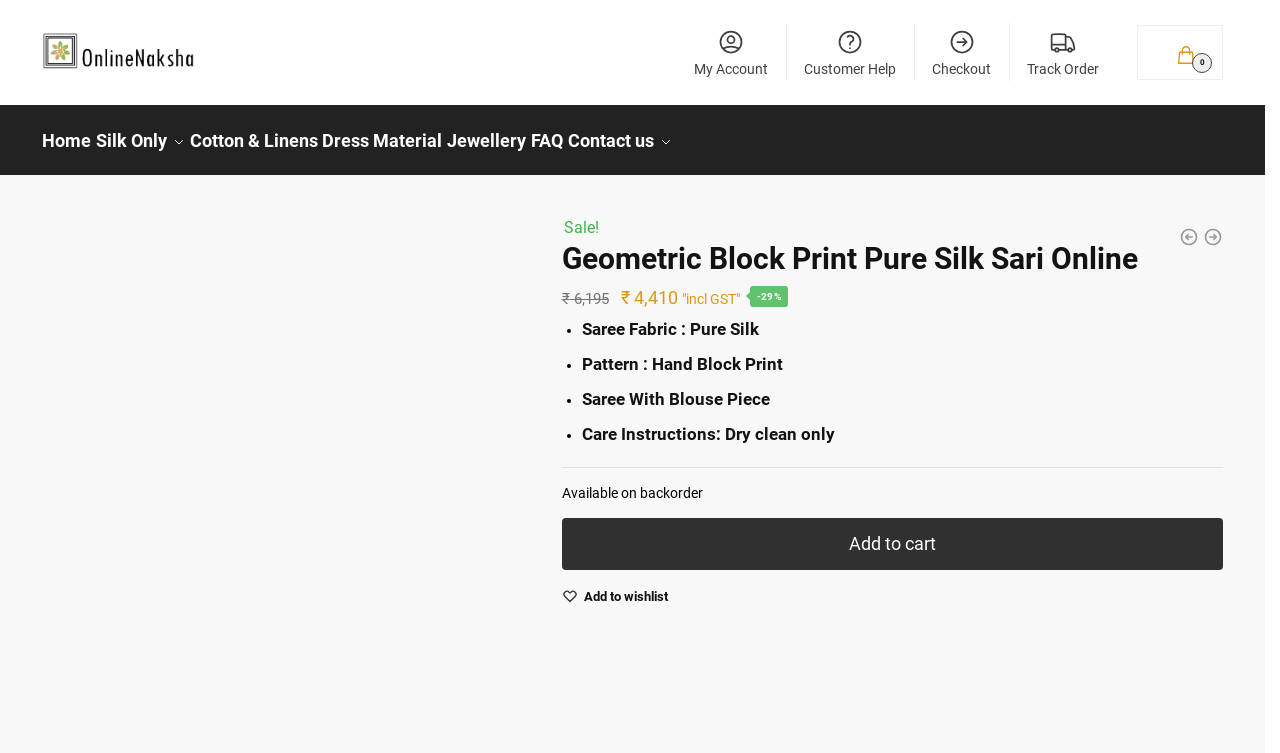Pinpoint the bounding box coordinates of the area that must be clicked to complete this instruction: "Go to my account".

[0.533, 0.031, 0.61, 0.107]